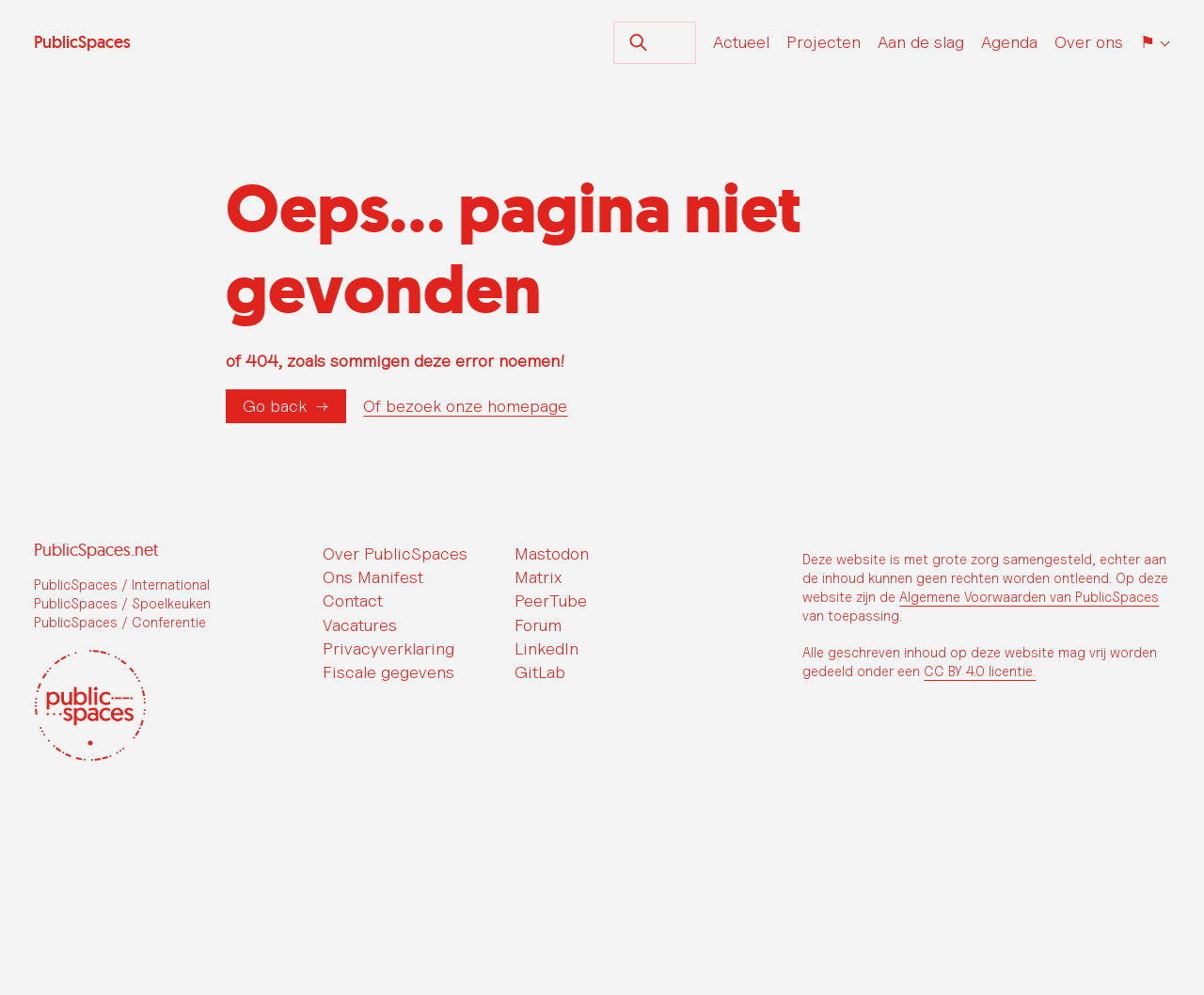Pinpoint the bounding box coordinates for the area that should be clicked to perform the following instruction: "Go back to the previous page".

[0.188, 0.391, 0.288, 0.425]